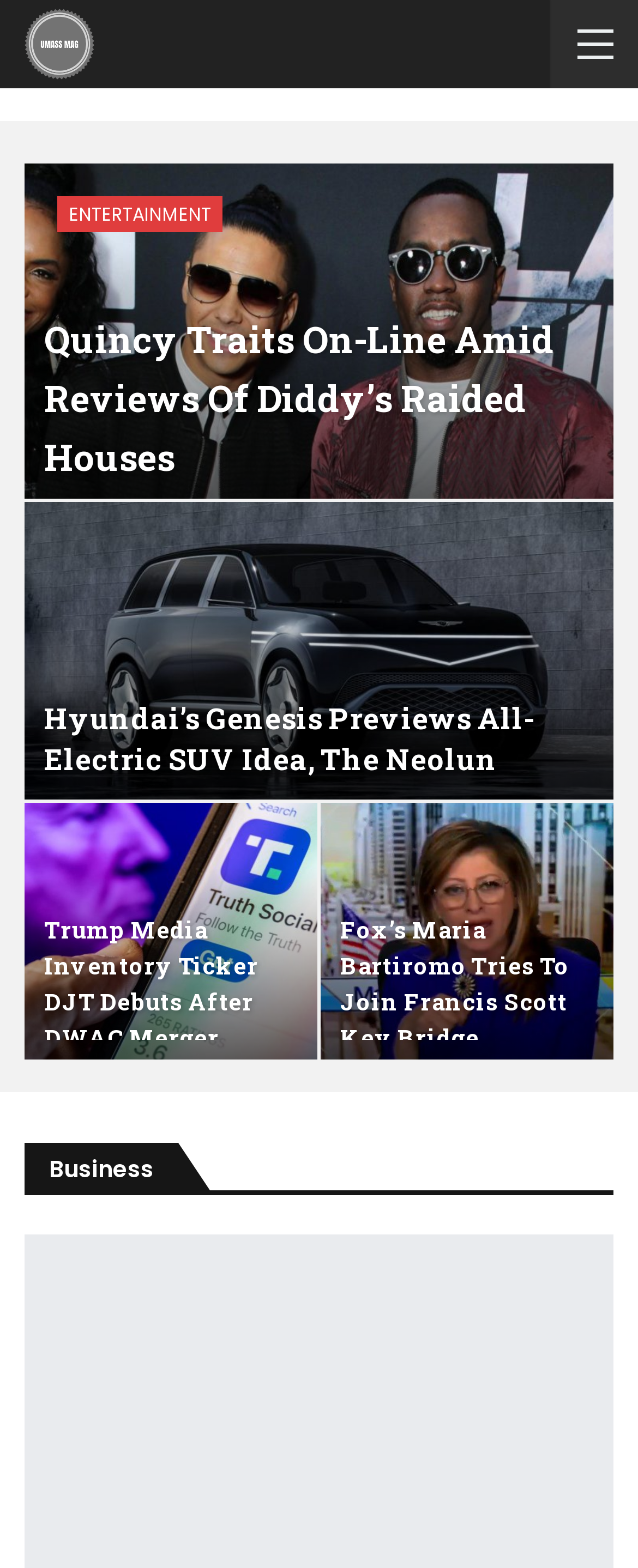Please identify the bounding box coordinates of the area that needs to be clicked to fulfill the following instruction: "Explore Fox’s Maria Bartiromo Tries To Join Francis Scott Key Bridge Collapse To The Border."

[0.497, 0.511, 0.967, 0.677]